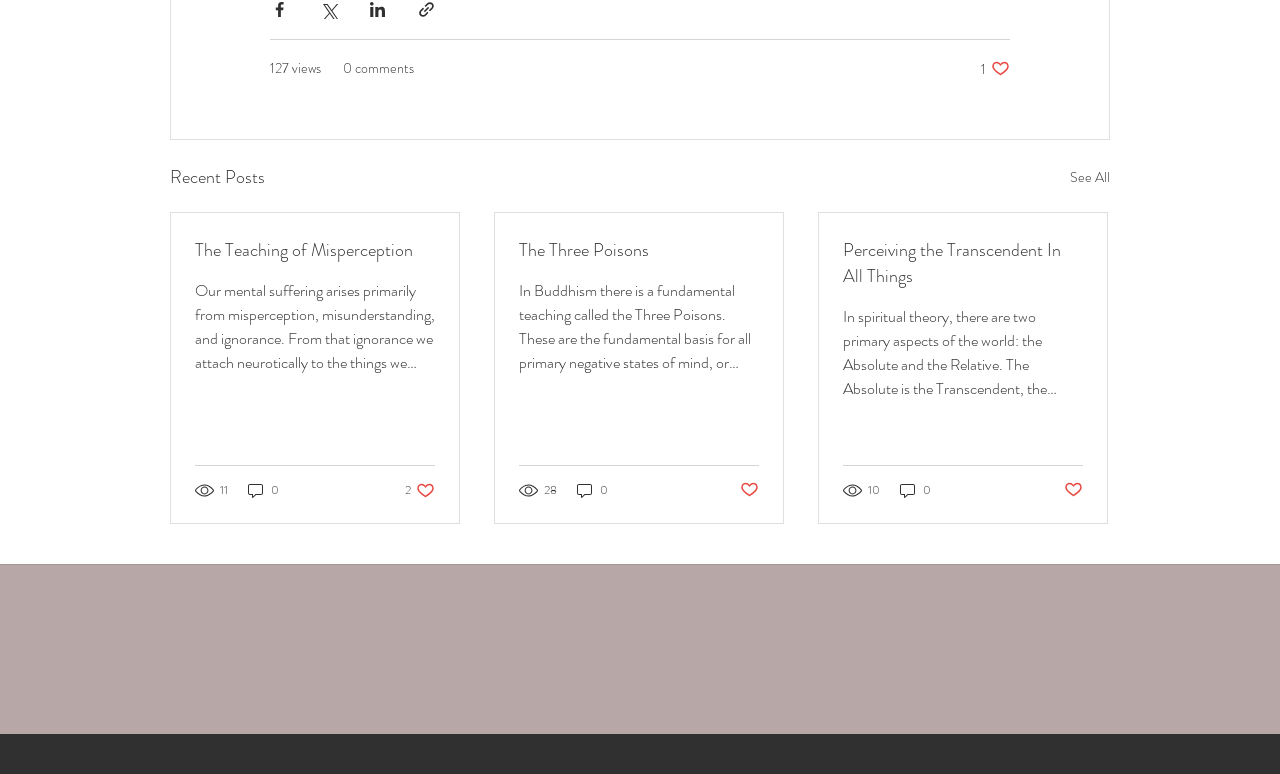From the webpage screenshot, predict the bounding box of the UI element that matches this description: "The Teaching of Misperception".

[0.152, 0.306, 0.34, 0.34]